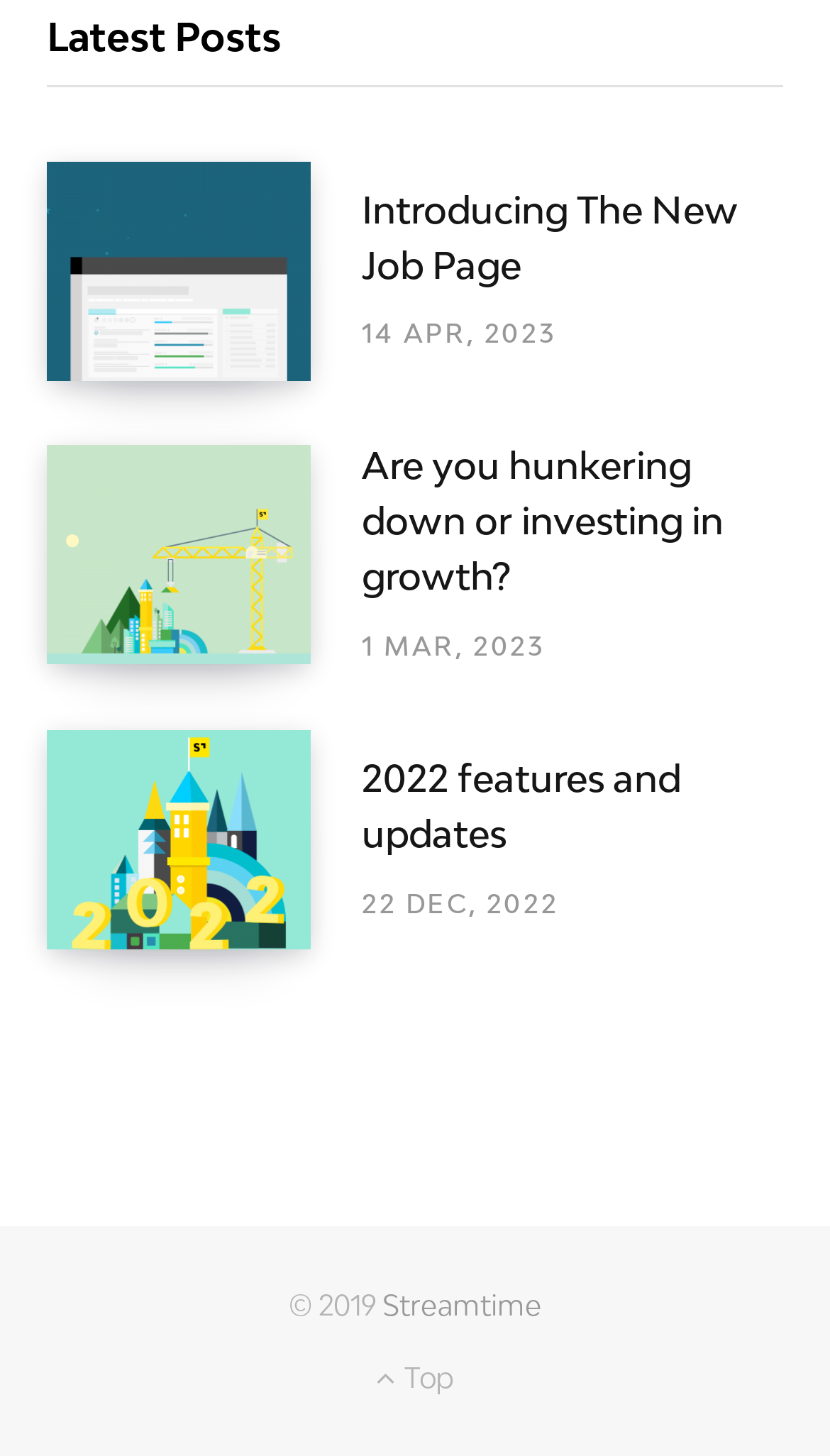Give the bounding box coordinates for the element described as: "22 Dec, 2022".

[0.436, 0.609, 0.673, 0.631]